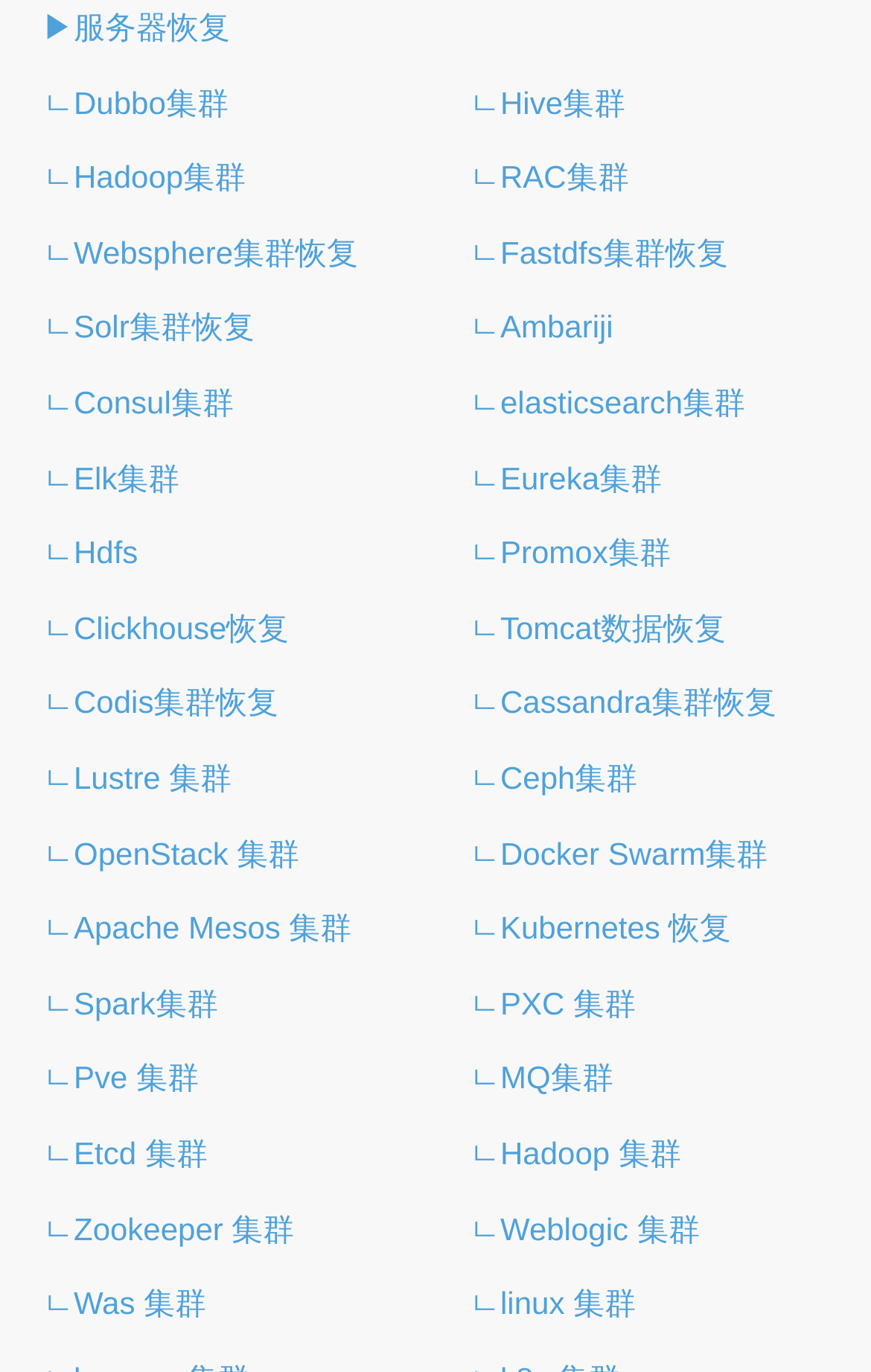Is there a link for Apache Mesos cluster recovery?
Based on the image, provide your answer in one word or phrase.

Yes